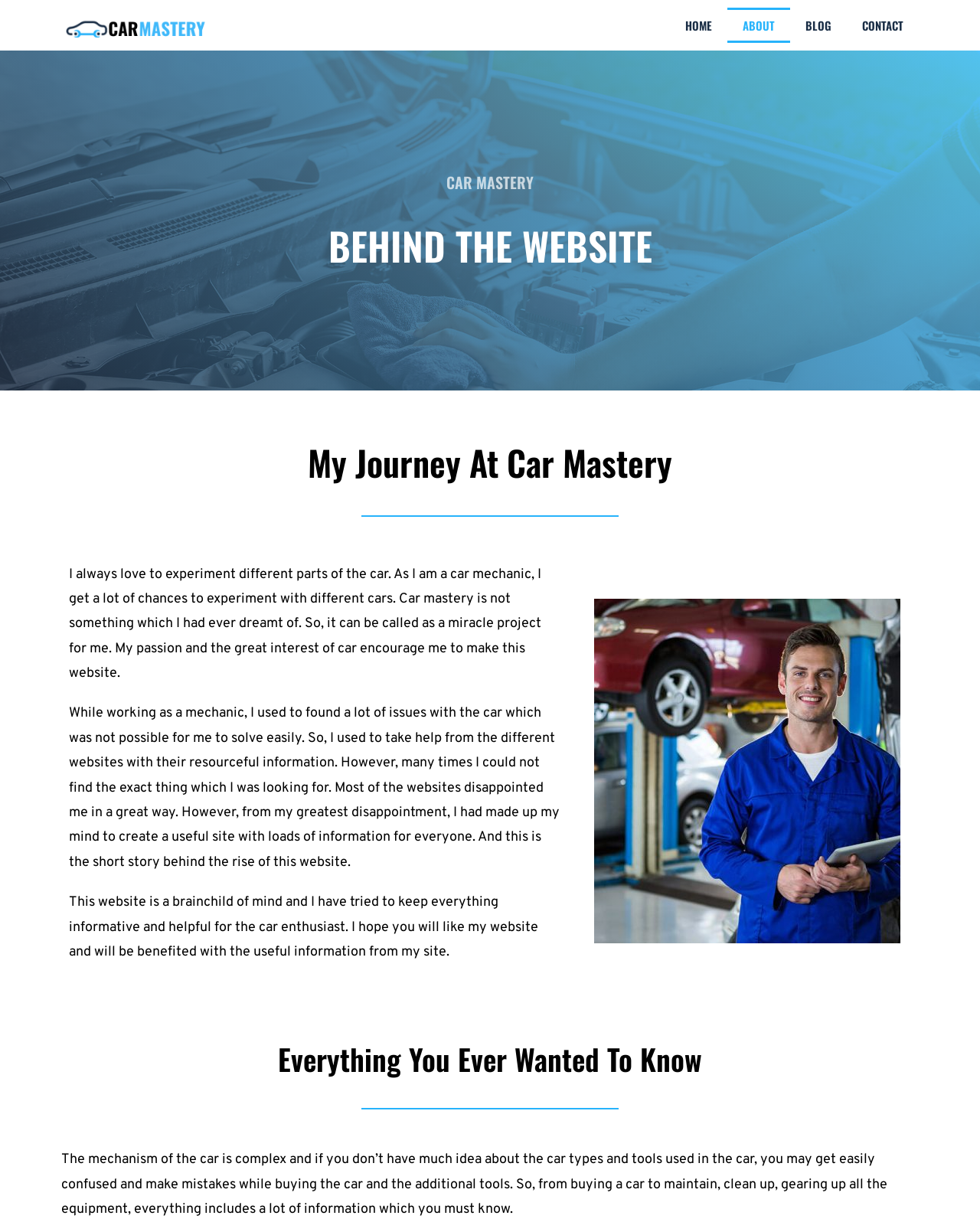Given the following UI element description: "alt="Car Mastery"", find the bounding box coordinates in the webpage screenshot.

[0.062, 0.008, 0.216, 0.033]